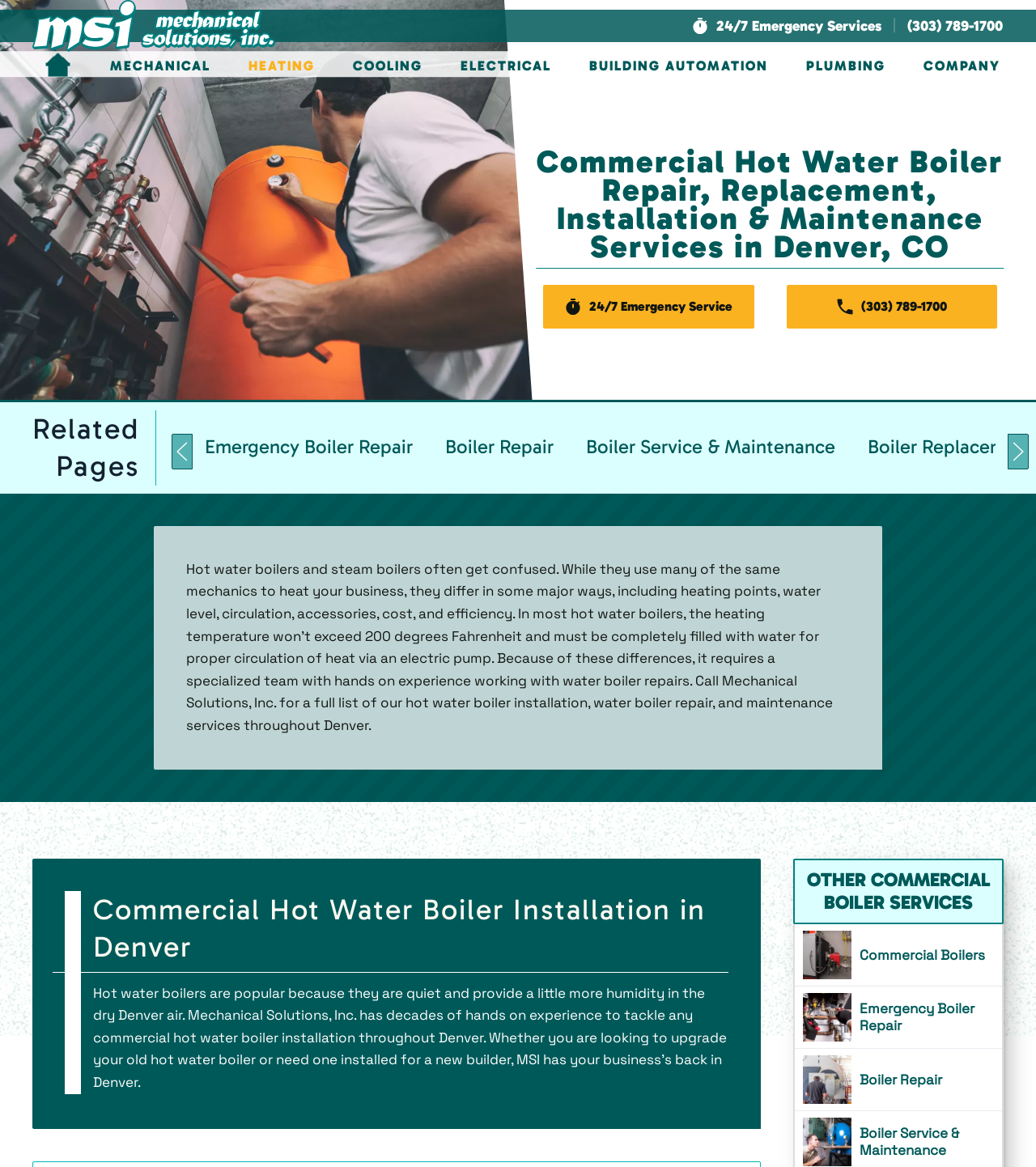What is the main title displayed on this webpage?

Commercial Hot Water Boiler Repair, Replacement, Installation & Maintenance Services in Denver, CO